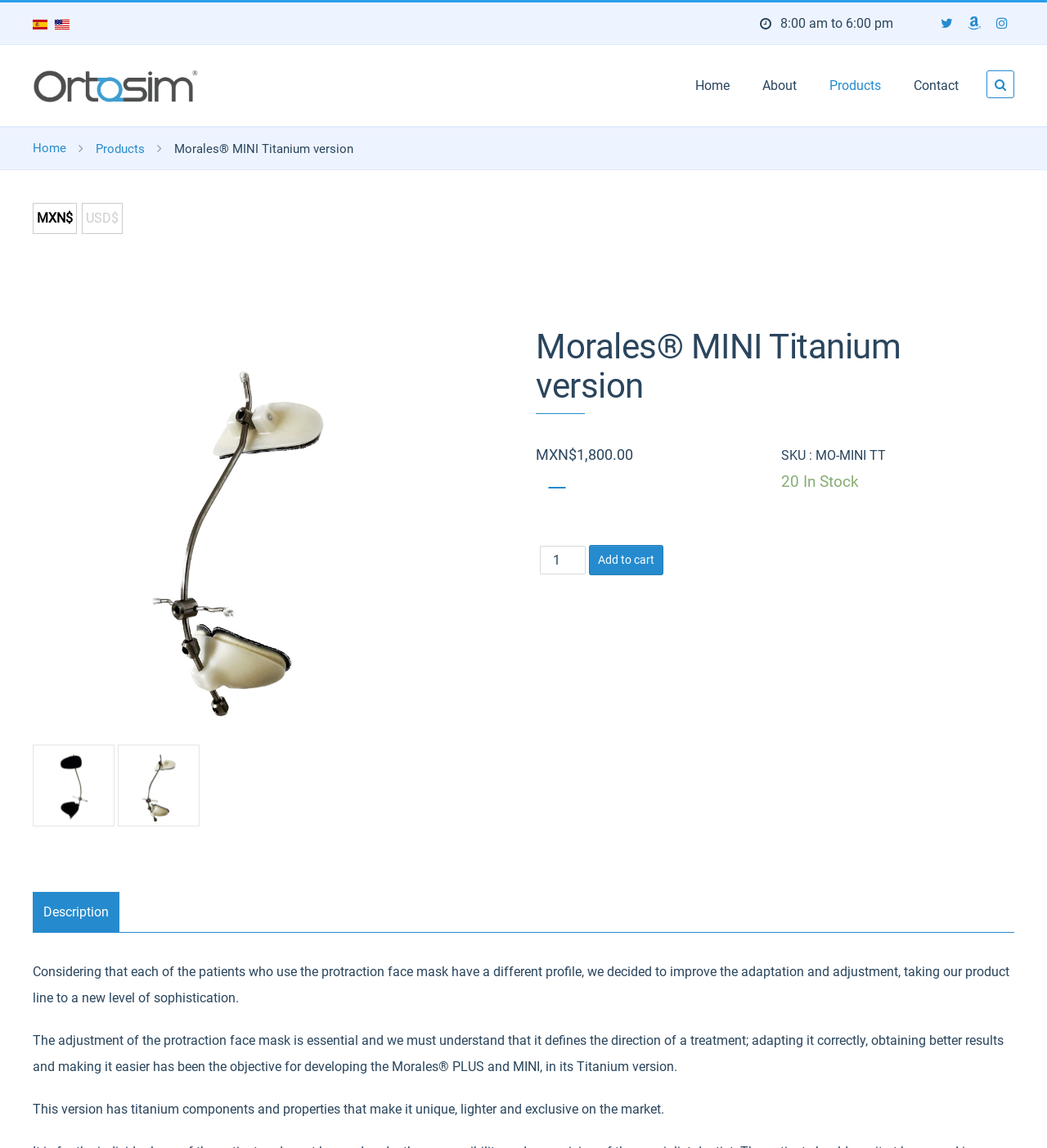Please find the bounding box coordinates of the clickable region needed to complete the following instruction: "Switch to Chinese". The bounding box coordinates must consist of four float numbers between 0 and 1, i.e., [left, top, right, bottom].

None